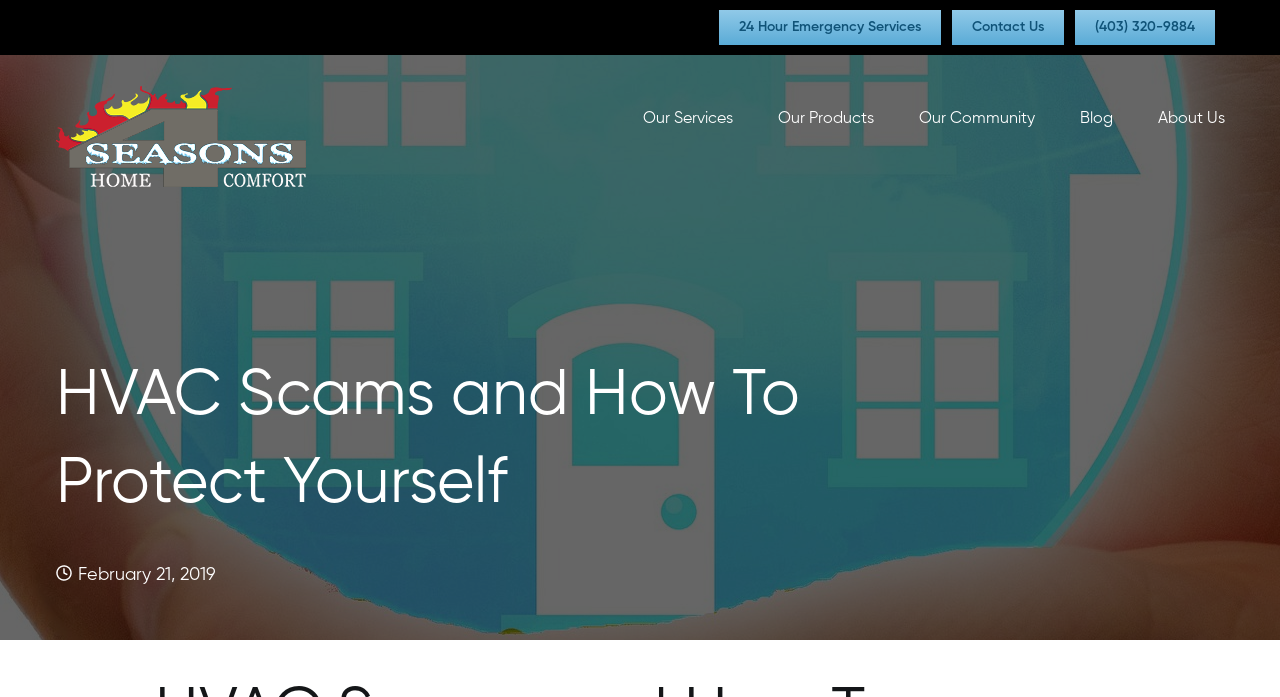Provide the bounding box coordinates of the area you need to click to execute the following instruction: "Click 24 Hour Emergency Services".

[0.561, 0.007, 0.735, 0.07]